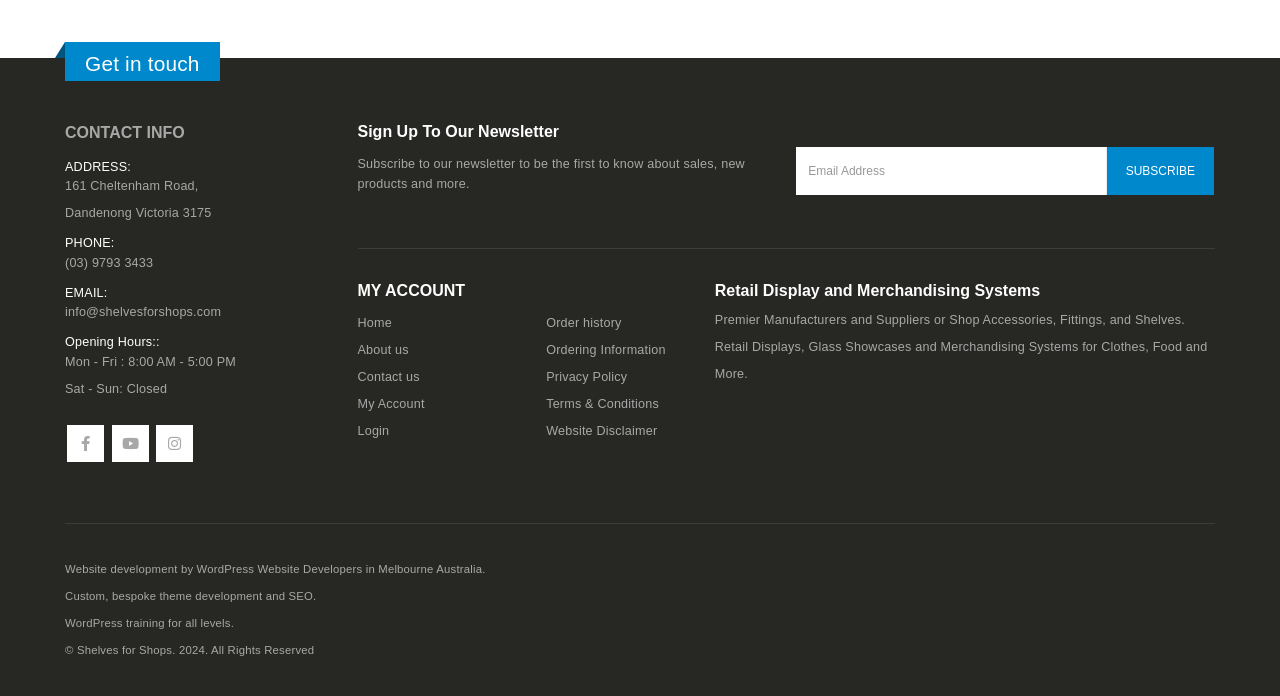Identify the bounding box coordinates of the region that should be clicked to execute the following instruction: "Visit the About us page".

[0.279, 0.493, 0.319, 0.513]